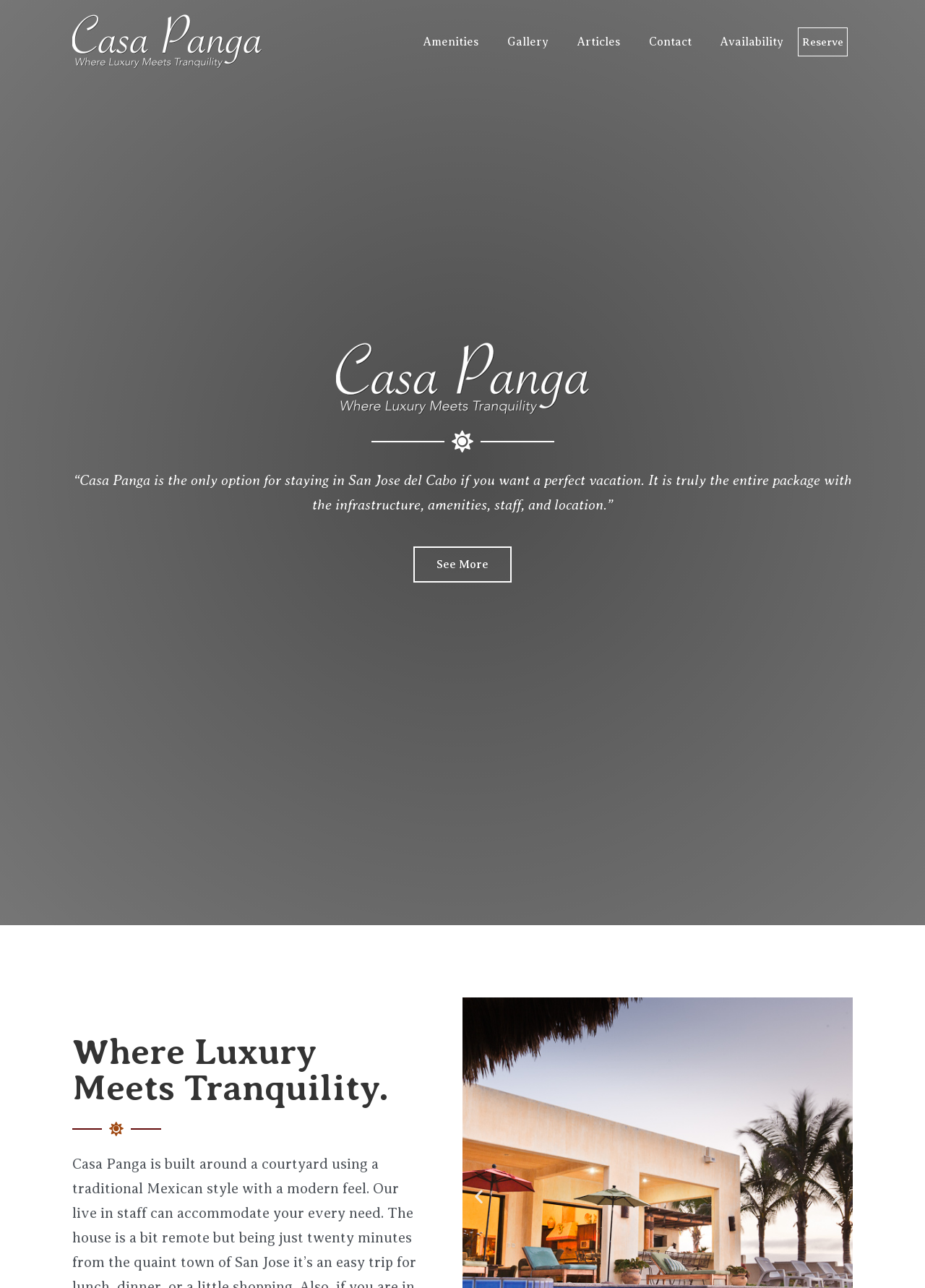Answer the following inquiry with a single word or phrase:
Are there multiple slides on the webpage?

Yes